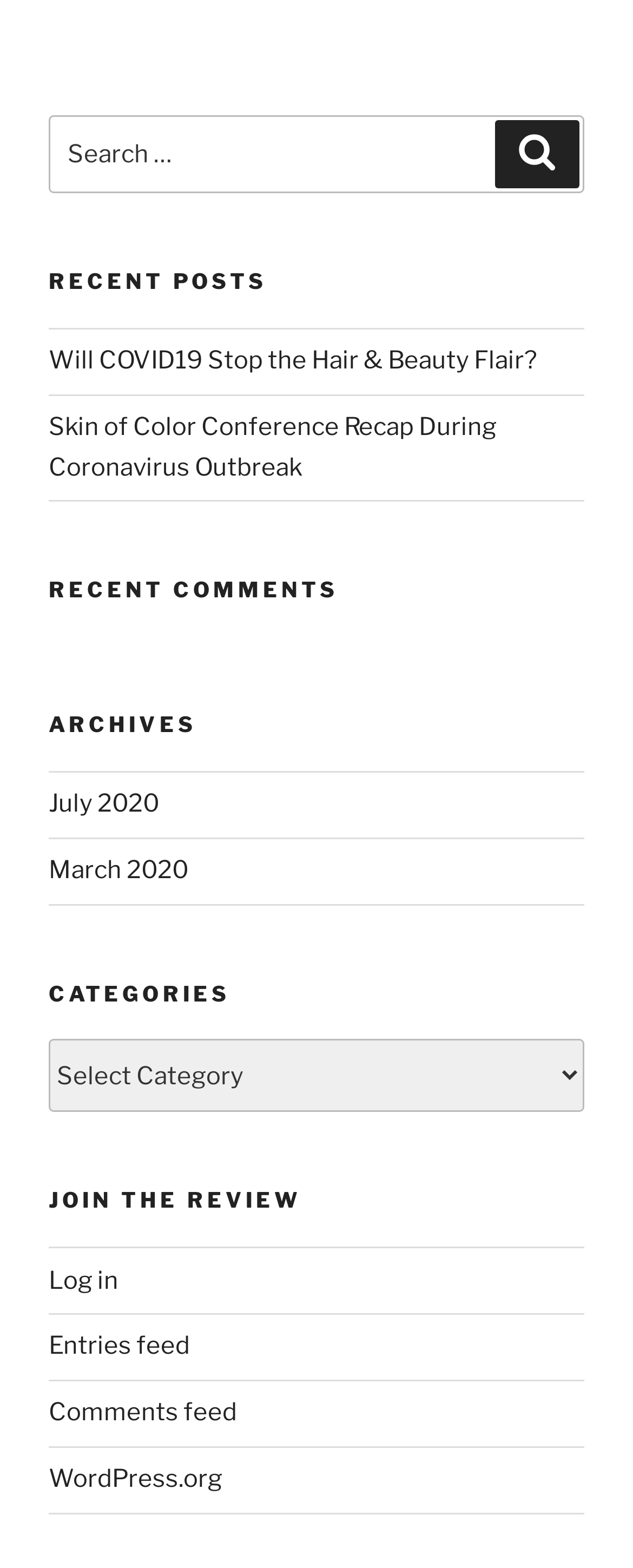Locate the bounding box coordinates of the item that should be clicked to fulfill the instruction: "View archives".

[0.077, 0.492, 0.923, 0.577]